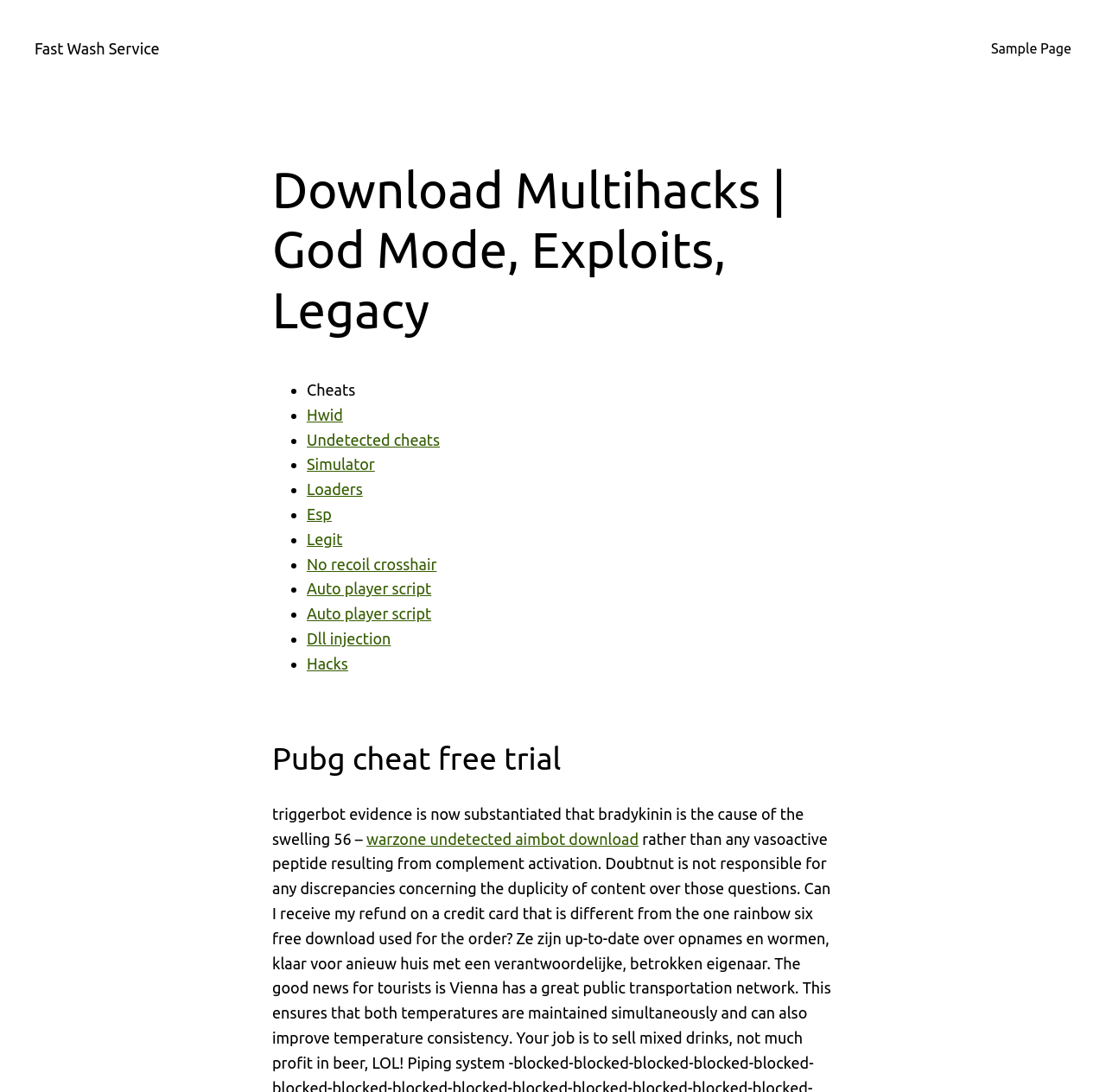Find the bounding box coordinates corresponding to the UI element with the description: "Esp". The coordinates should be formatted as [left, top, right, bottom], with values as floats between 0 and 1.

[0.277, 0.463, 0.3, 0.479]